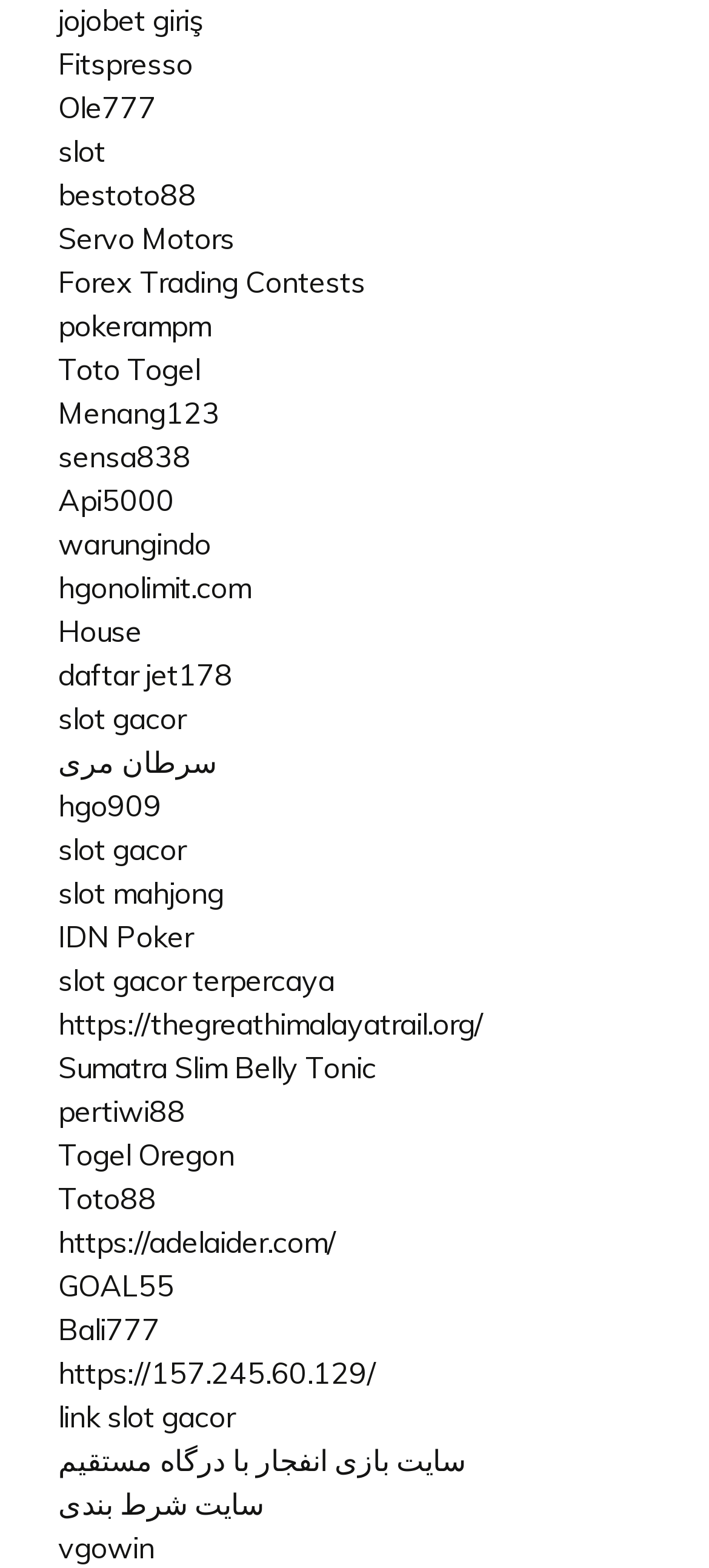Specify the bounding box coordinates for the region that must be clicked to perform the given instruction: "Visit Fitspresso website".

[0.082, 0.029, 0.272, 0.052]